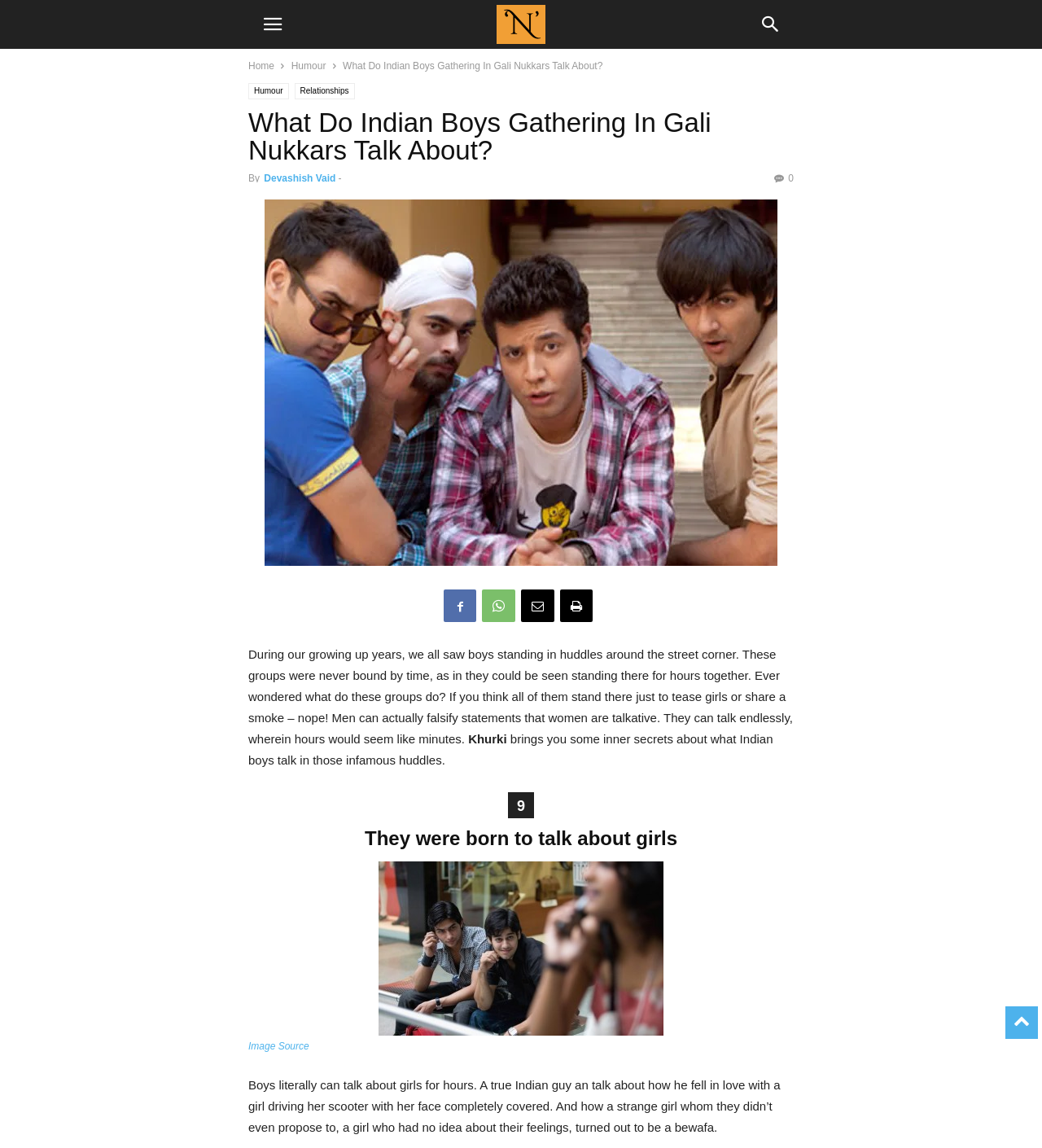Find the bounding box coordinates of the clickable area that will achieve the following instruction: "Click the 'to-top' link".

[0.965, 0.877, 0.996, 0.892]